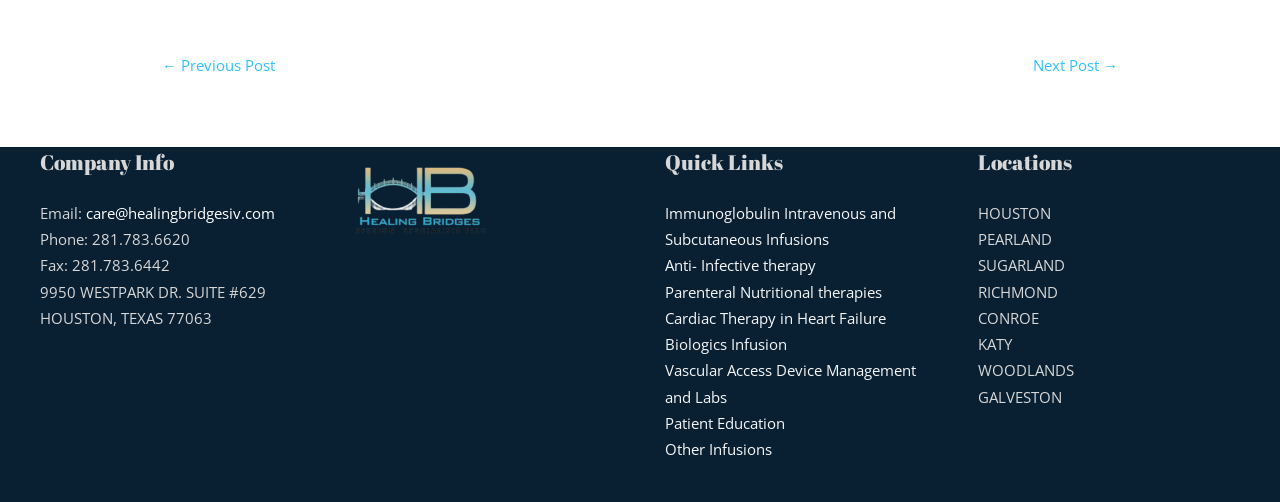Find the bounding box coordinates of the area to click in order to follow the instruction: "Contact via email".

[0.067, 0.404, 0.215, 0.444]